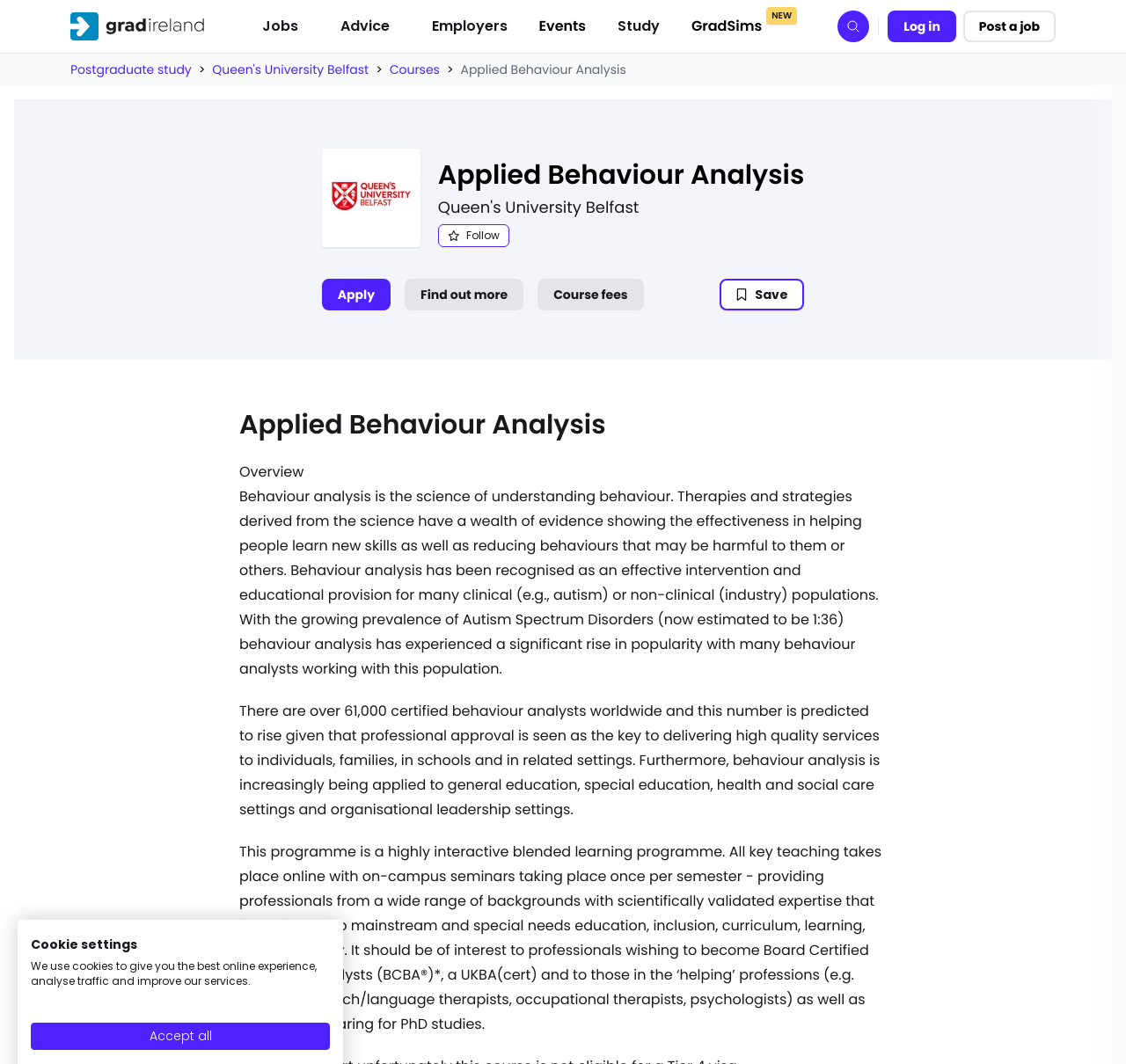Answer the following in one word or a short phrase: 
What is the format of the programme?

Blended learning